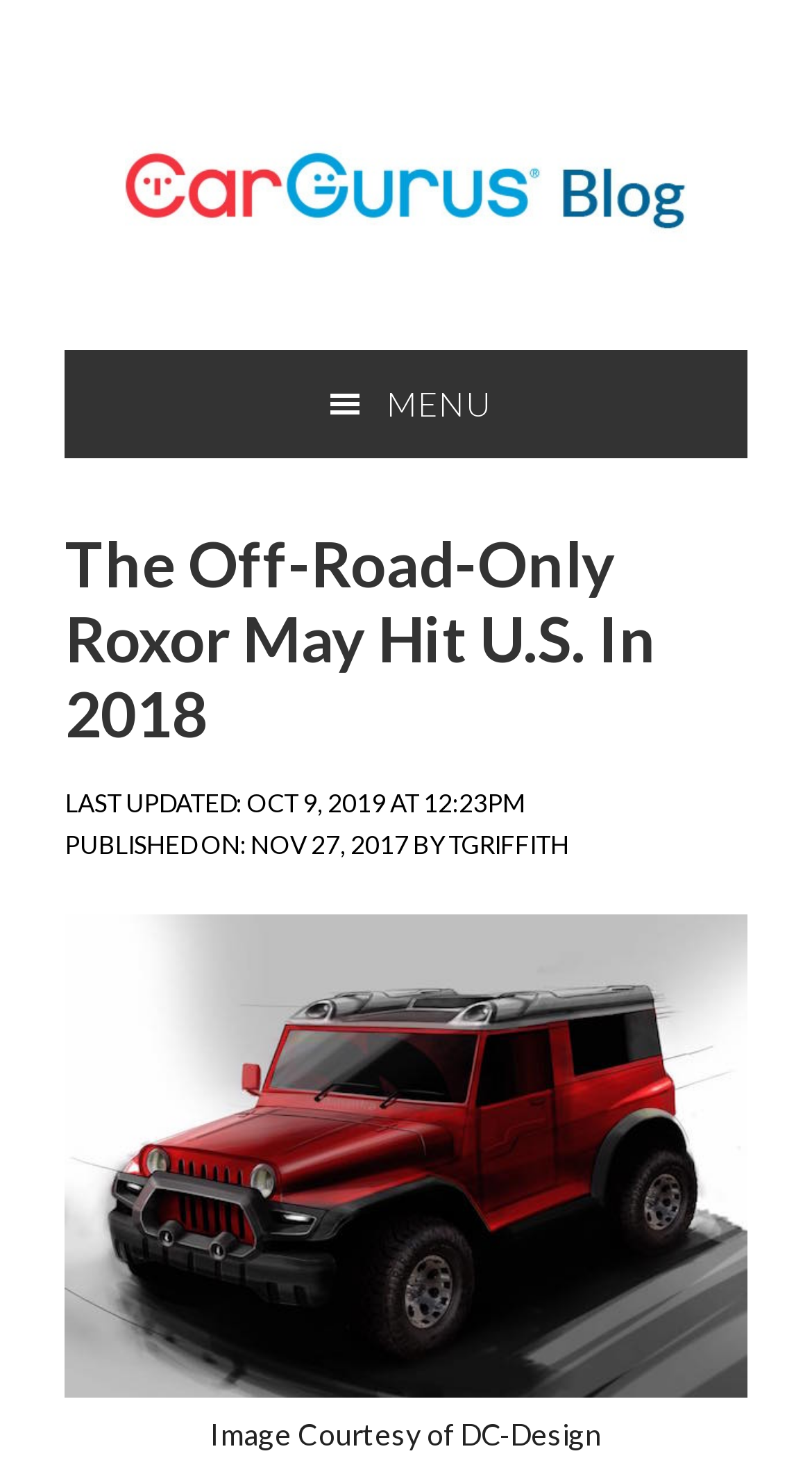Respond to the question below with a single word or phrase:
What is the date of the last update?

OCT 9, 2019